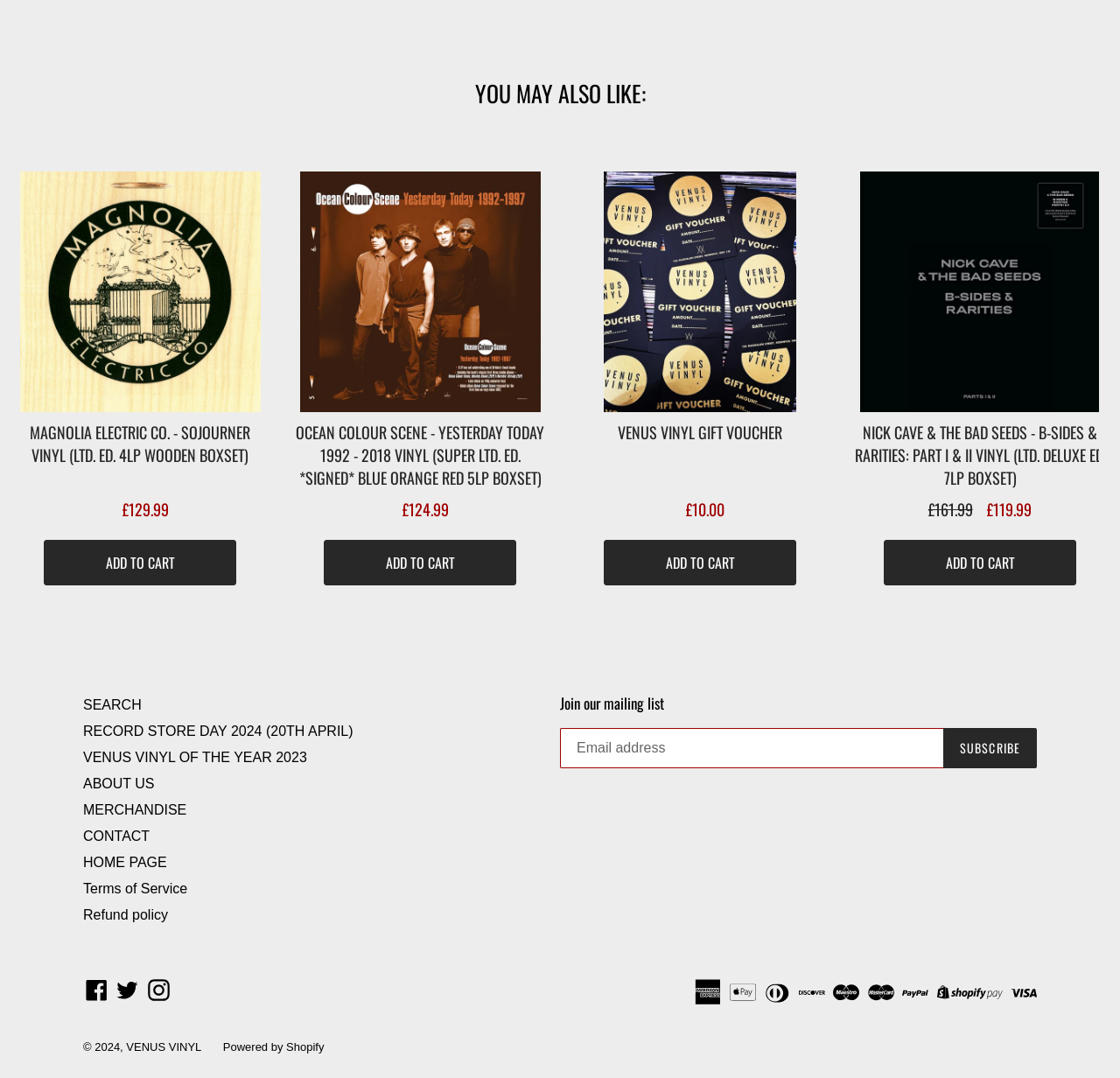Please locate the UI element described by "Terms of Service" and provide its bounding box coordinates.

[0.074, 0.385, 0.167, 0.398]